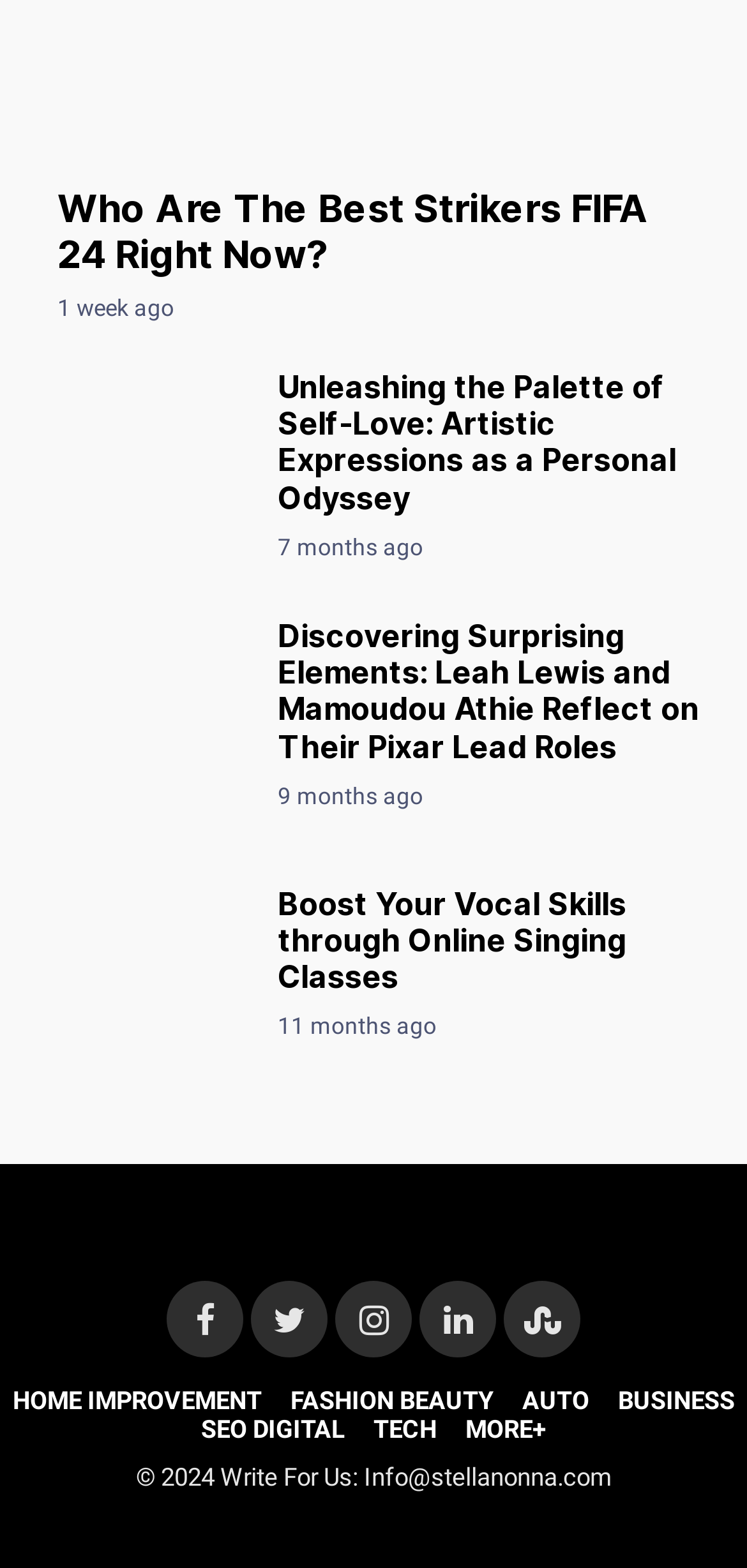Identify the bounding box coordinates of the area that should be clicked in order to complete the given instruction: "Explore the article about Boost Your Vocal Skills". The bounding box coordinates should be four float numbers between 0 and 1, i.e., [left, top, right, bottom].

[0.038, 0.604, 0.321, 0.622]